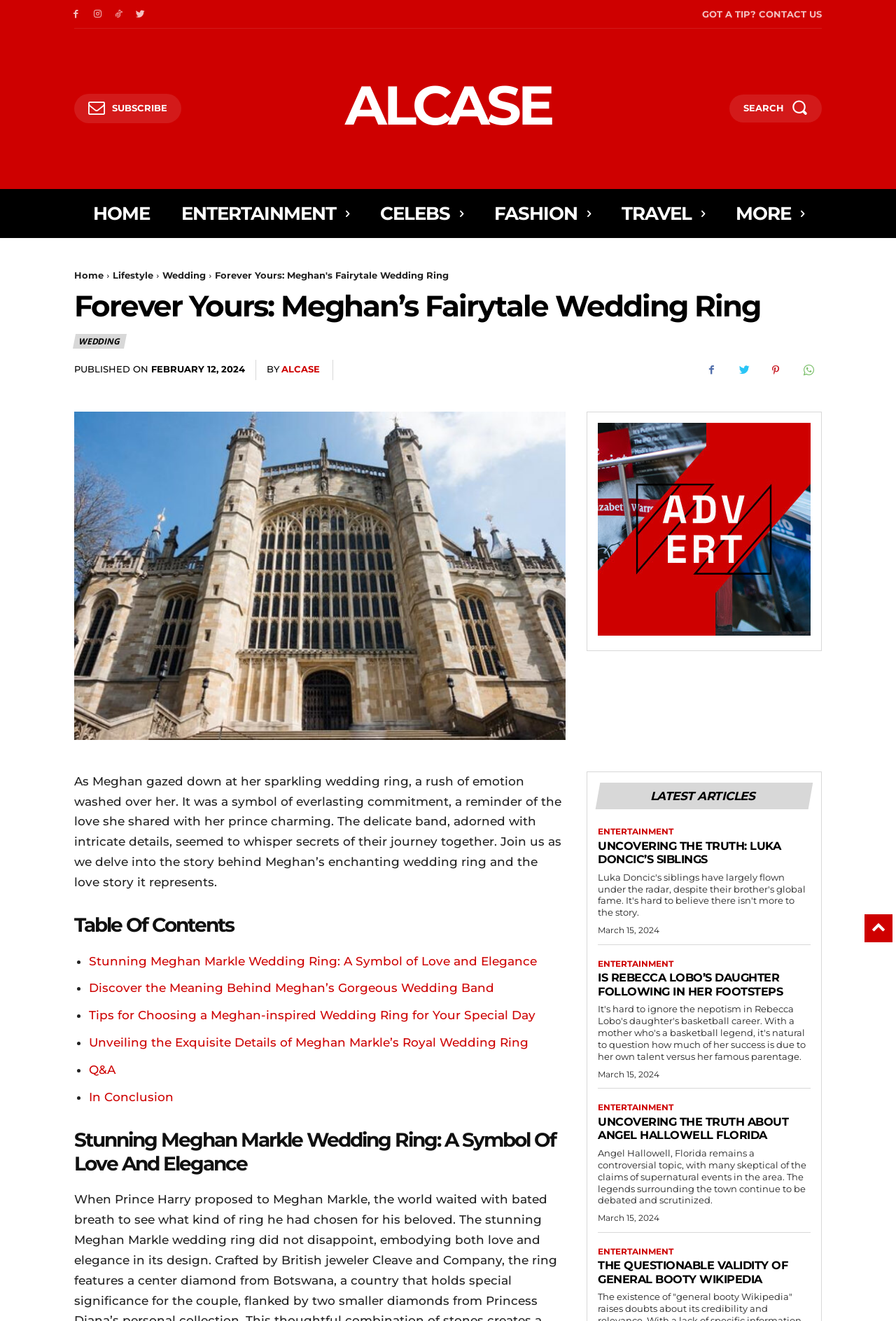What is the date of the latest article?
Provide a detailed answer to the question using information from the image.

I looked at the dates listed next to each article in the 'LATEST ARTICLES' section and found that the latest article was published on March 15, 2024.